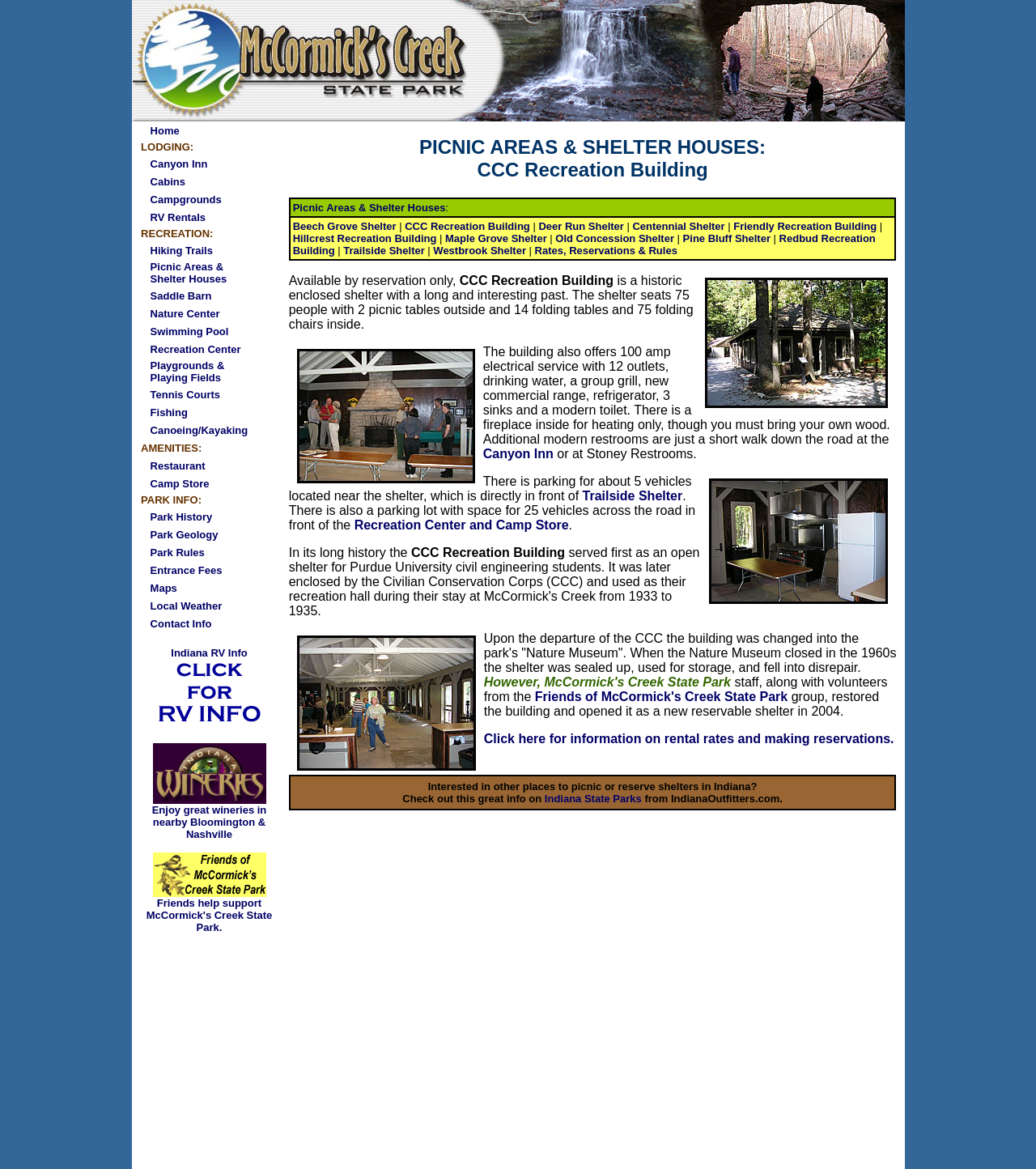Can you pinpoint the bounding box coordinates for the clickable element required for this instruction: "Visit Canyon Inn"? The coordinates should be four float numbers between 0 and 1, i.e., [left, top, right, bottom].

[0.145, 0.135, 0.2, 0.145]